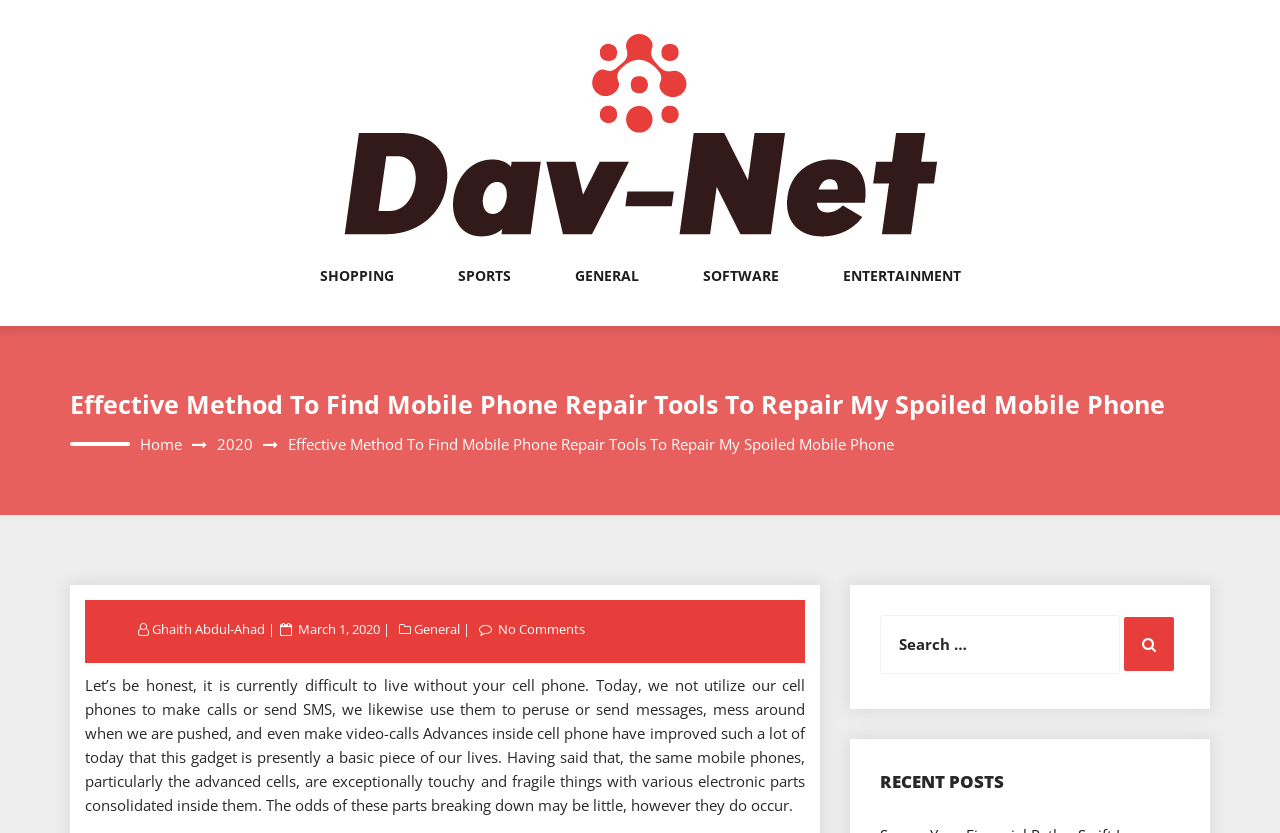Refer to the screenshot and give an in-depth answer to this question: What is the date of the post?

I found the answer by examining the link 'March 1, 2020' located at the bottom of the webpage, which indicates the date the post was published.